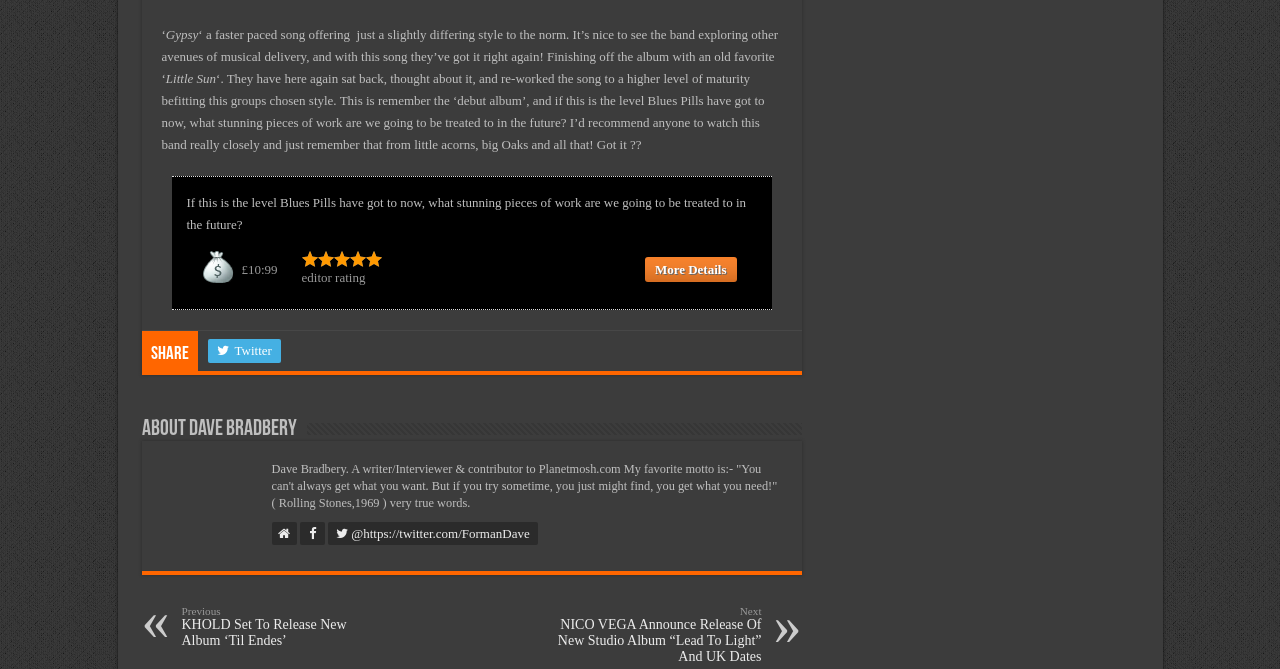Provide a one-word or short-phrase answer to the question:
What is the name of the song being described?

Gypsy